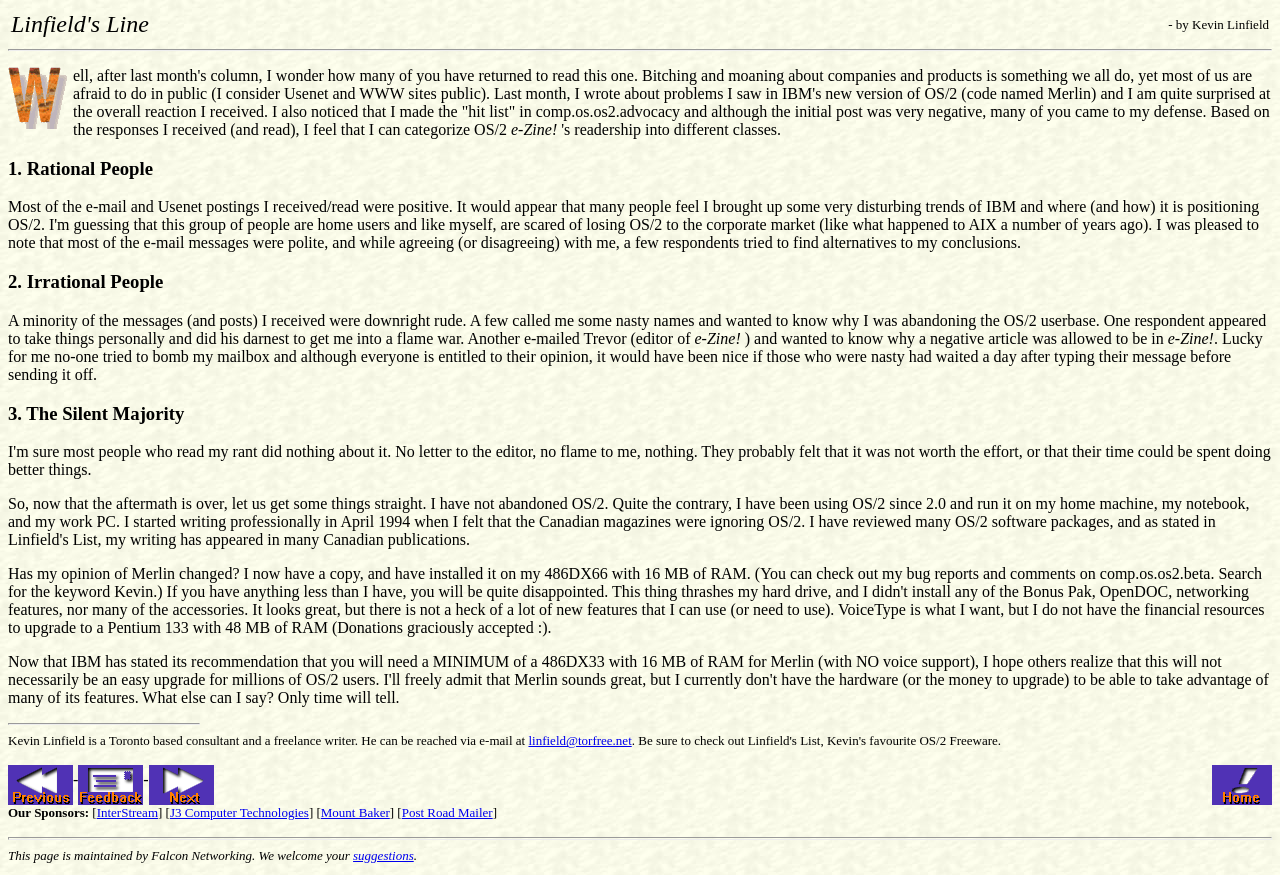Write an exhaustive caption that covers the webpage's main aspects.

The webpage is titled "OS/2 e-Zine! - Linfield's Line" and features a layout table at the top with two cells, one containing the title "Linfield's Line" and the other containing the subtitle "- by Kevin Linfield". Below this table, there is a horizontal separator line.

On the left side of the page, there is an image of the letter "W". Next to it, there is a block of text that discusses the author's previous column about OS/2 and the reactions he received from readers. The text is divided into sections with headings, including "1. Rational People", "2. Irrational People", and "3. The Silent Majority".

To the right of the text, there is a smaller block of text that reads "e-Zine!" in two places. Below the main text, there is another horizontal separator line.

The page then features a section with links to the author's contact information, previous and next articles, and a feedback link. Each link has a corresponding image. Below this section, there is a list of sponsors with links to their websites.

At the very bottom of the page, there is a horizontal separator line and a statement about the page being maintained by Falcon Networking, with a link to provide suggestions.